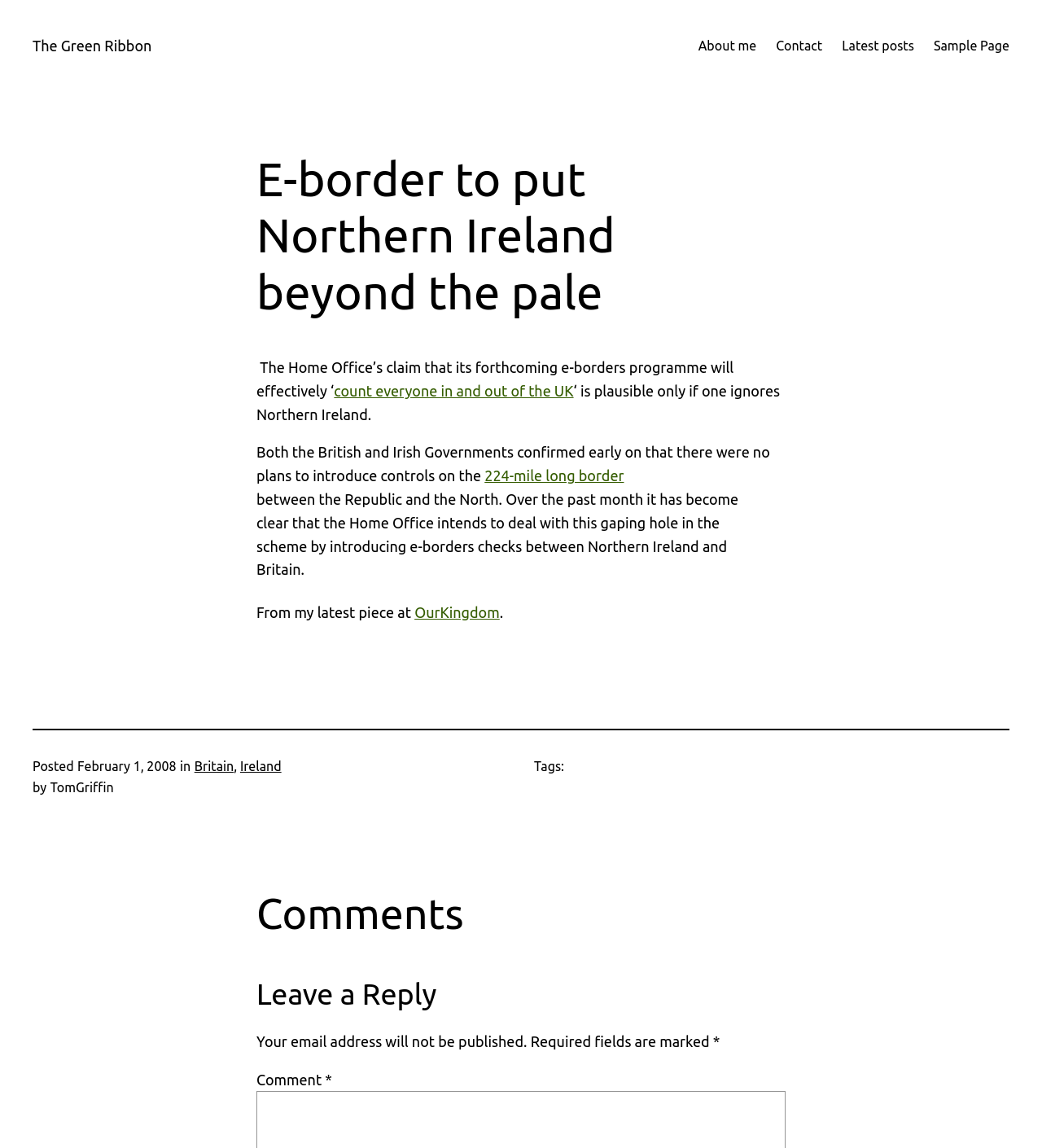Give a one-word or short phrase answer to the question: 
What is the title of the blockquote?

E-border to put Northern Ireland beyond the pale